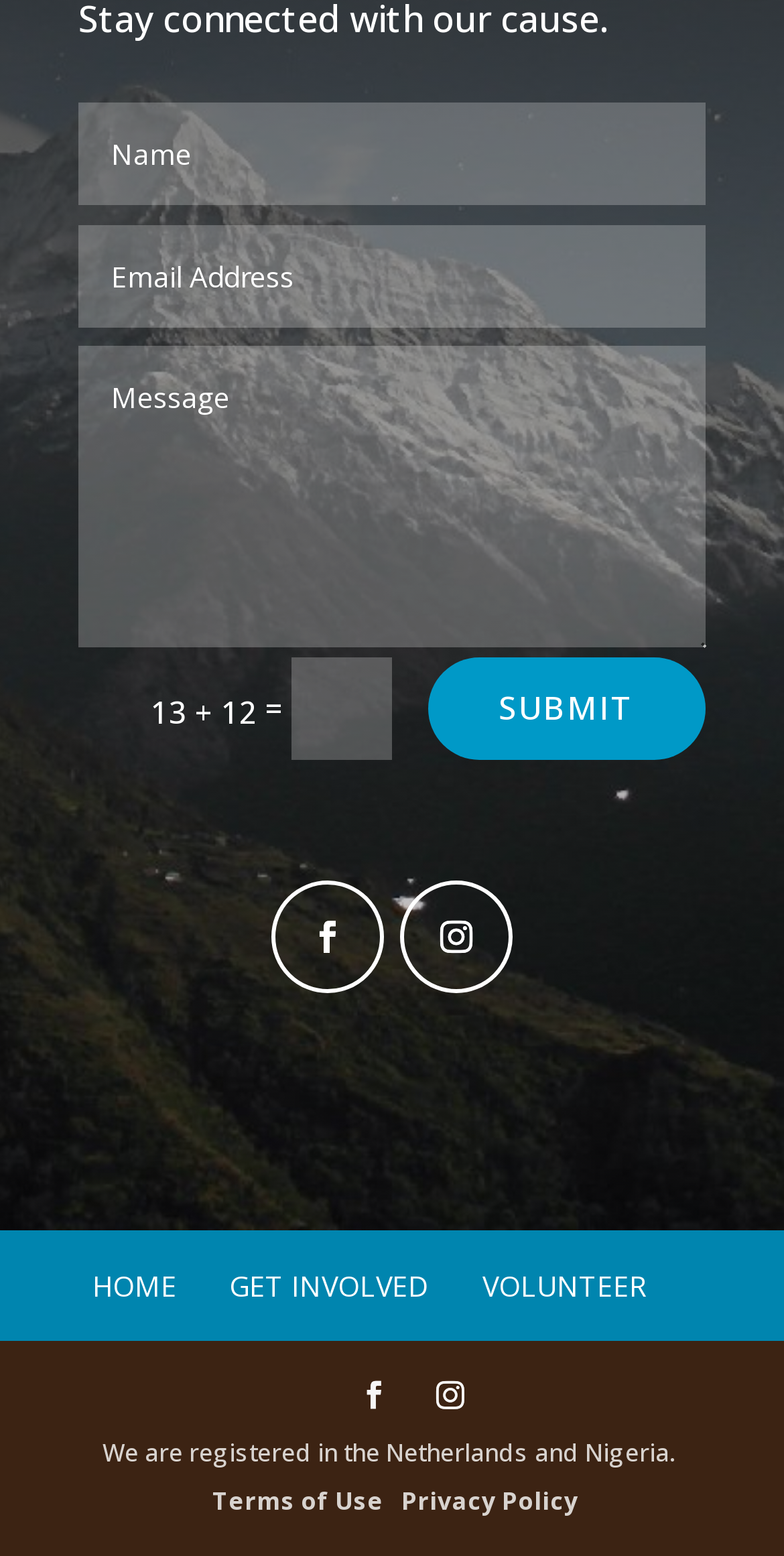Identify the bounding box coordinates of the part that should be clicked to carry out this instruction: "calculate the result".

[0.546, 0.423, 0.9, 0.489]